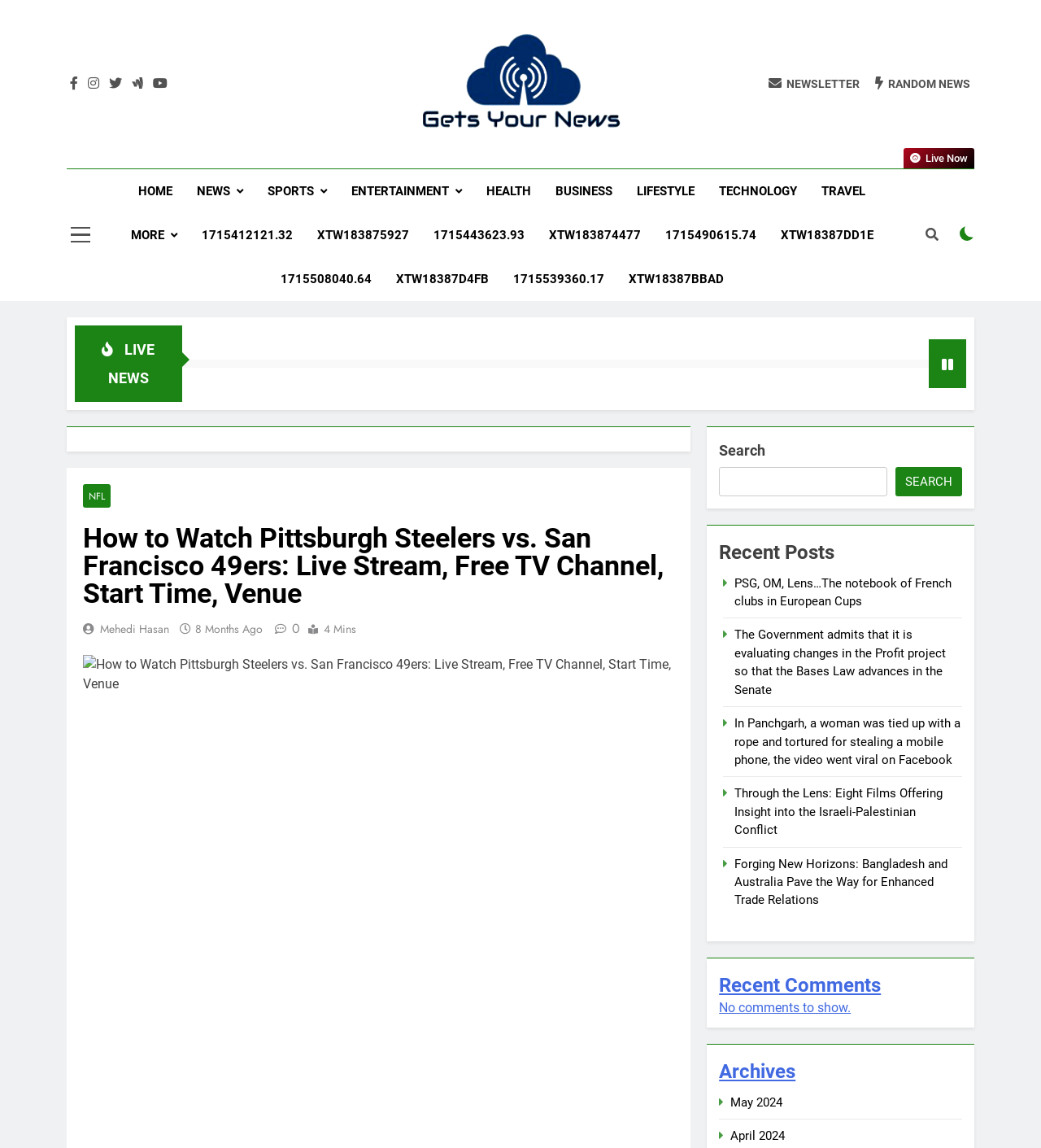What is the author of the article?
Answer the question with a detailed and thorough explanation.

By analyzing the webpage content, specifically the link 'Mehedi Hasan' under the heading 'How to Watch Pittsburgh Steelers vs. San Francisco 49ers: Live Stream, Free TV Channel, Start Time, Venue', I can infer that the author of the article is Mehedi Hasan.